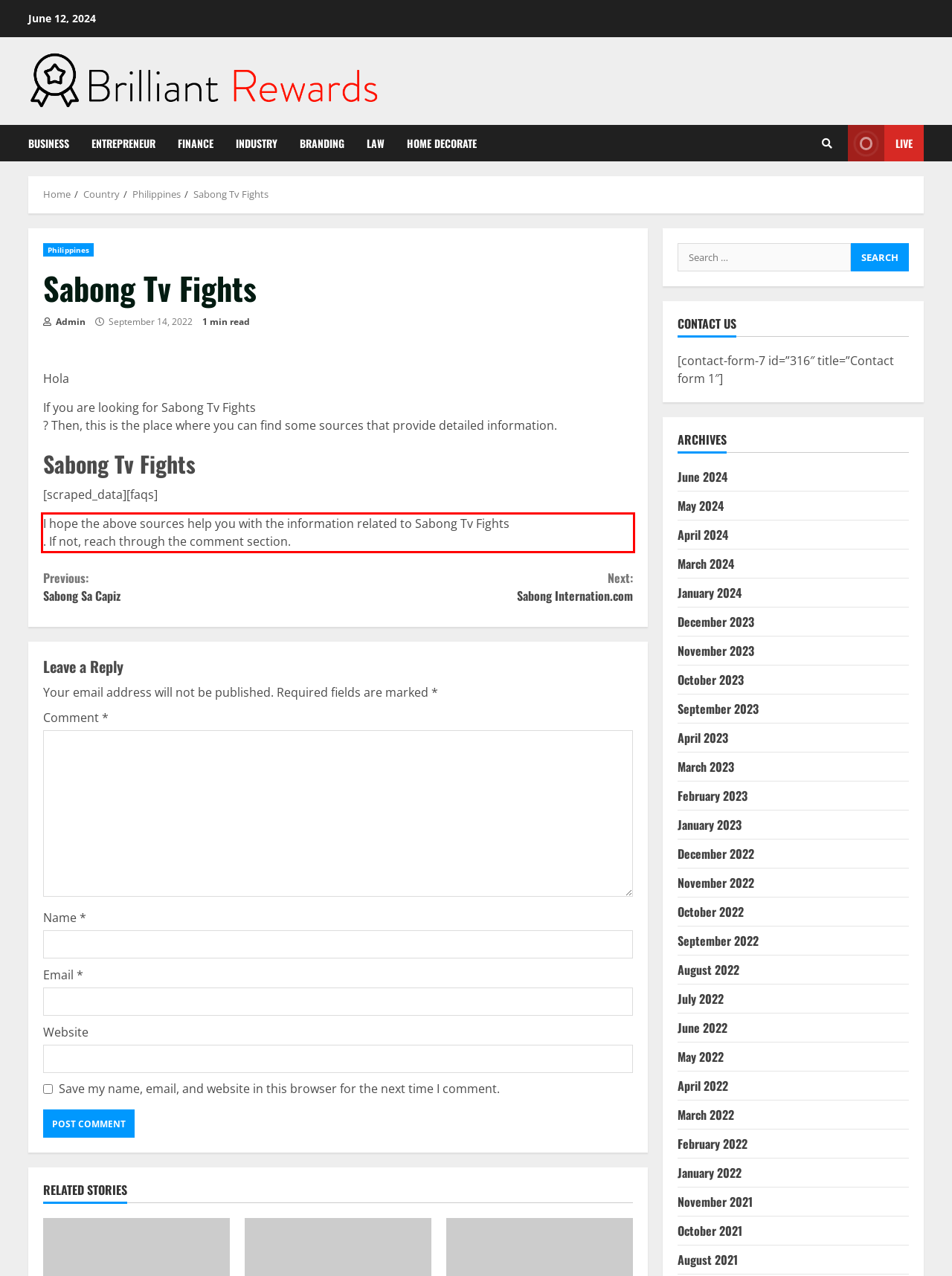Using OCR, extract the text content found within the red bounding box in the given webpage screenshot.

I hope the above sources help you with the information related to Sabong Tv Fights . If not, reach through the comment section.